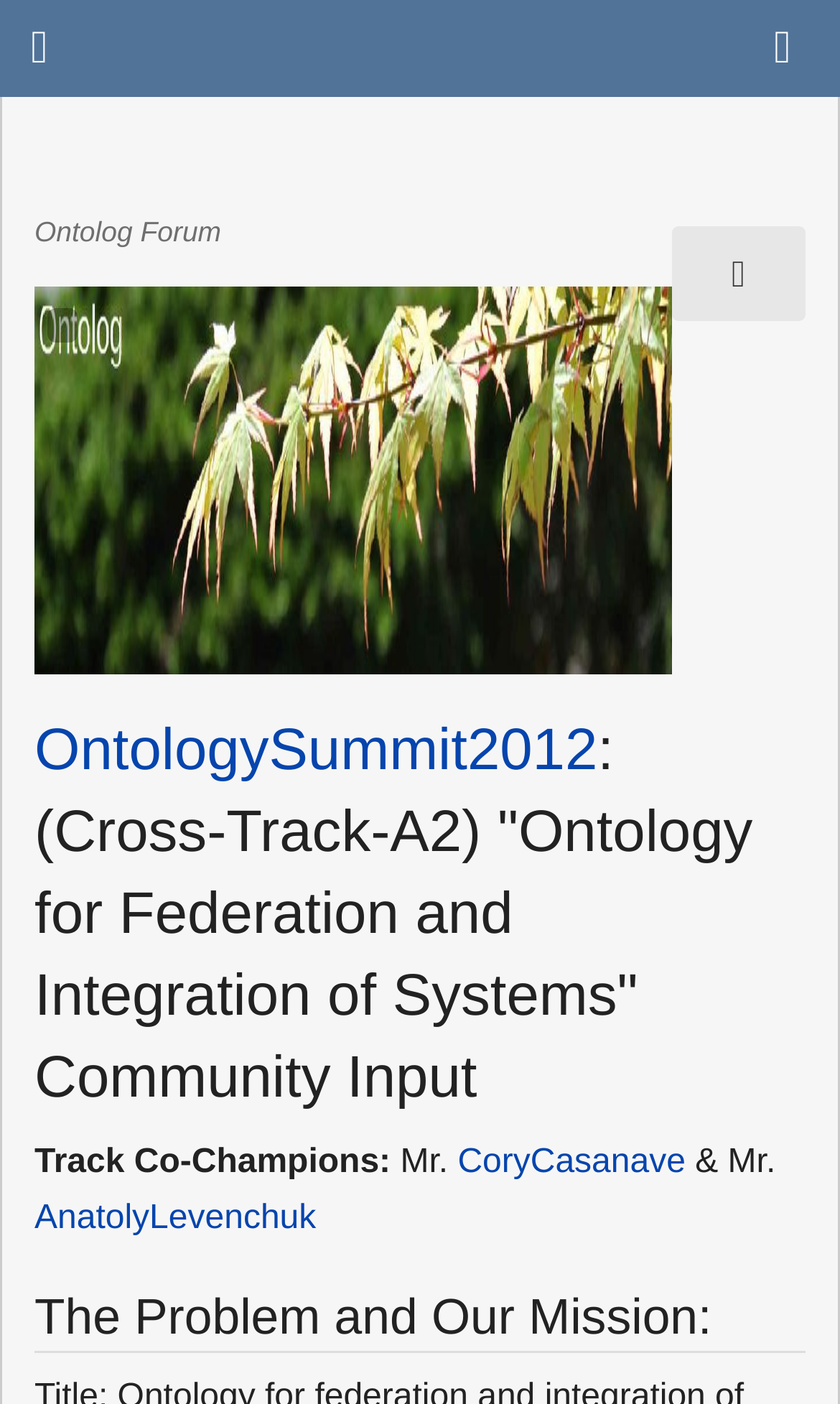Respond concisely with one word or phrase to the following query:
How many track co-champions are there?

2